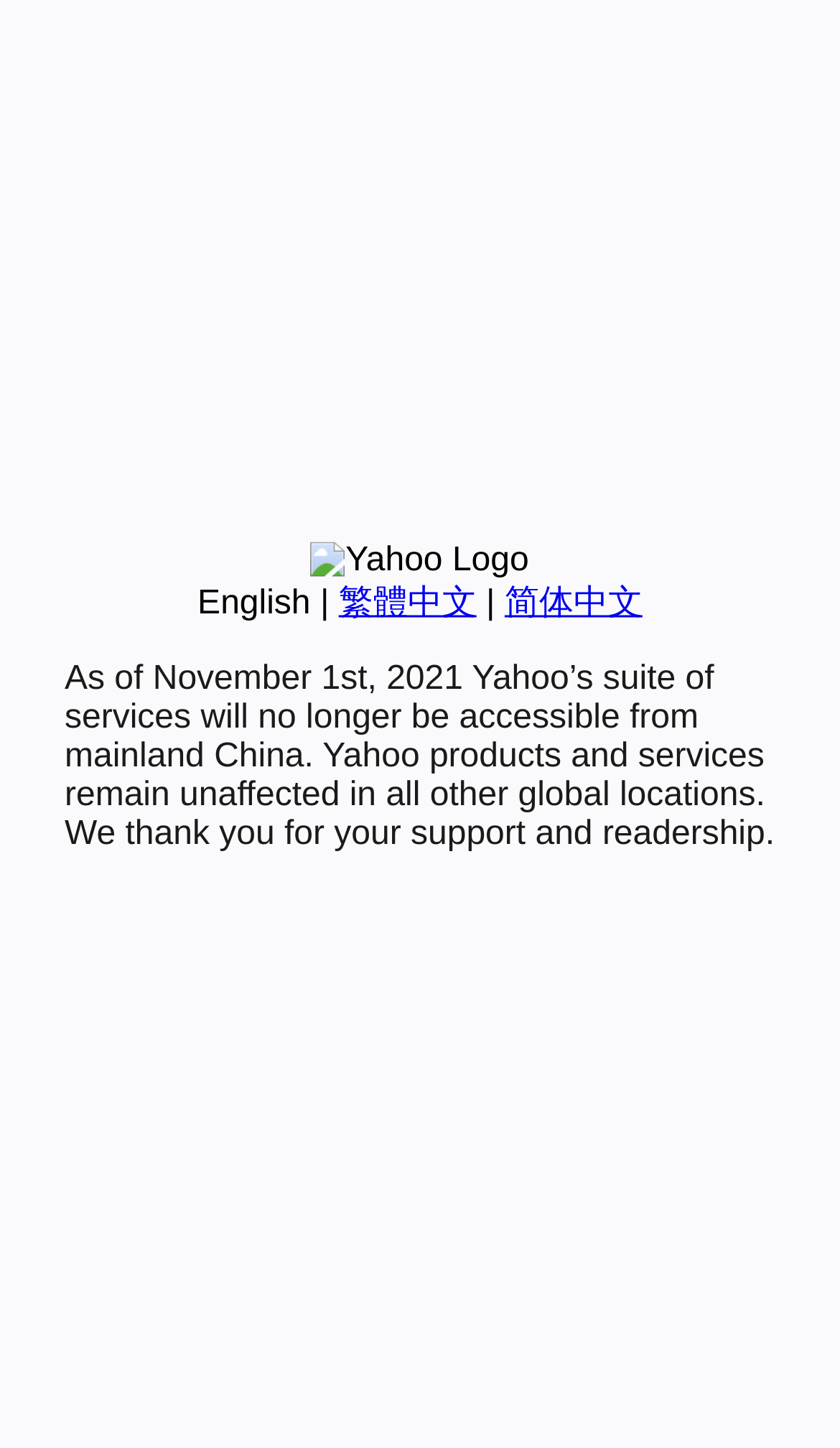From the element description 繁體中文, predict the bounding box coordinates of the UI element. The coordinates must be specified in the format (top-left x, top-left y, bottom-right x, bottom-right y) and should be within the 0 to 1 range.

[0.403, 0.404, 0.567, 0.429]